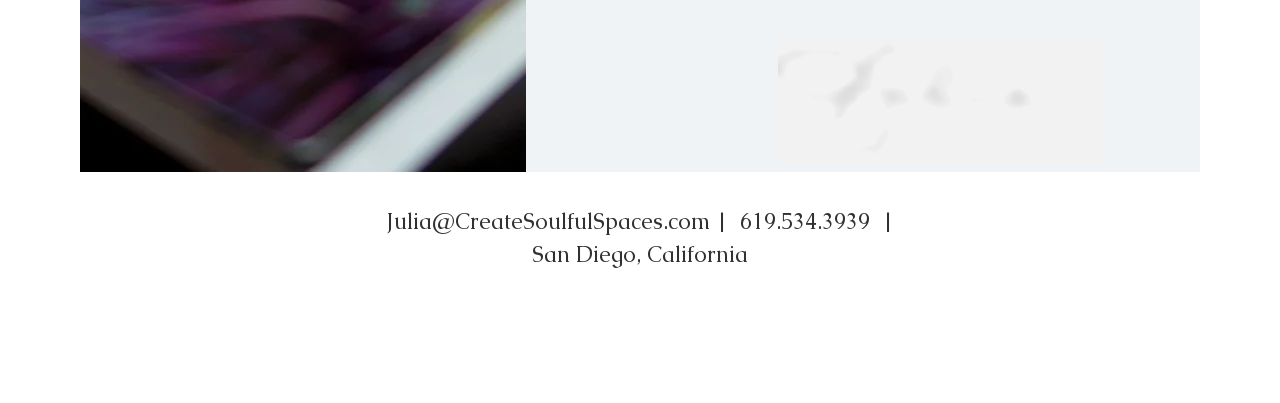Using the provided element description "Home", determine the bounding box coordinates of the UI element.

None